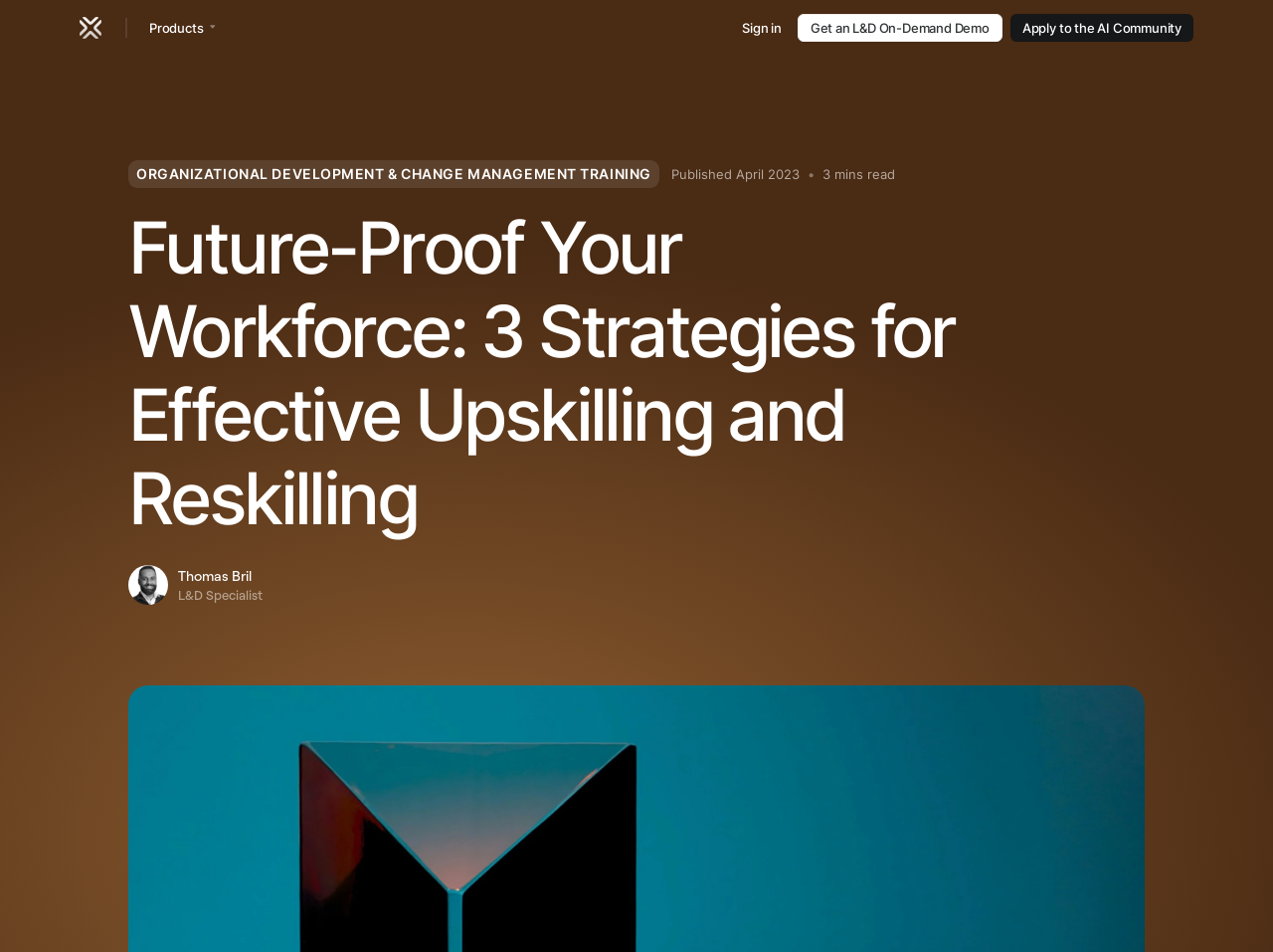What is the topic of the article? Analyze the screenshot and reply with just one word or a short phrase.

Upskilling and Reskilling